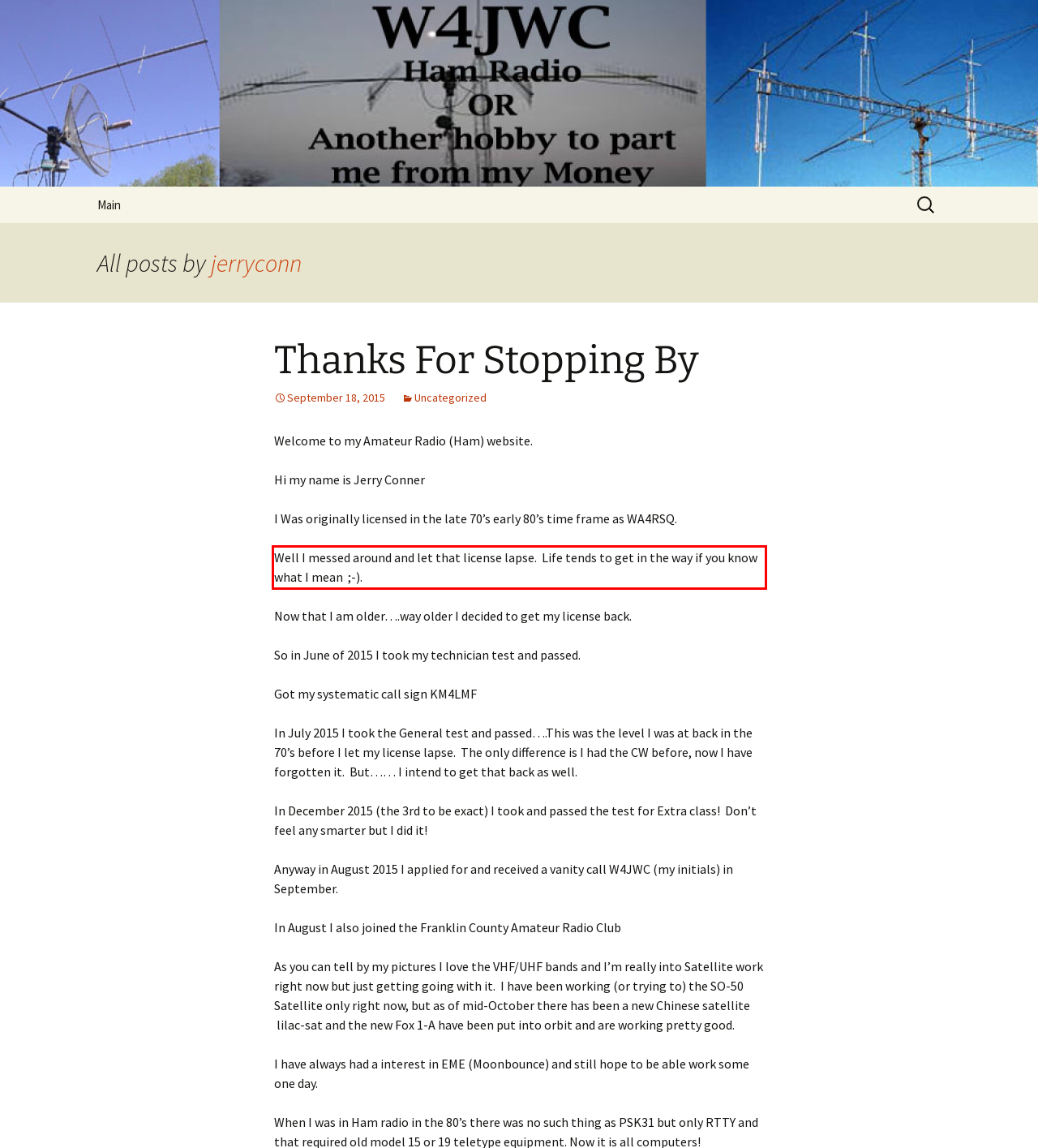The screenshot provided shows a webpage with a red bounding box. Apply OCR to the text within this red bounding box and provide the extracted content.

Well I messed around and let that license lapse. Life tends to get in the way if you know what I mean ;-).